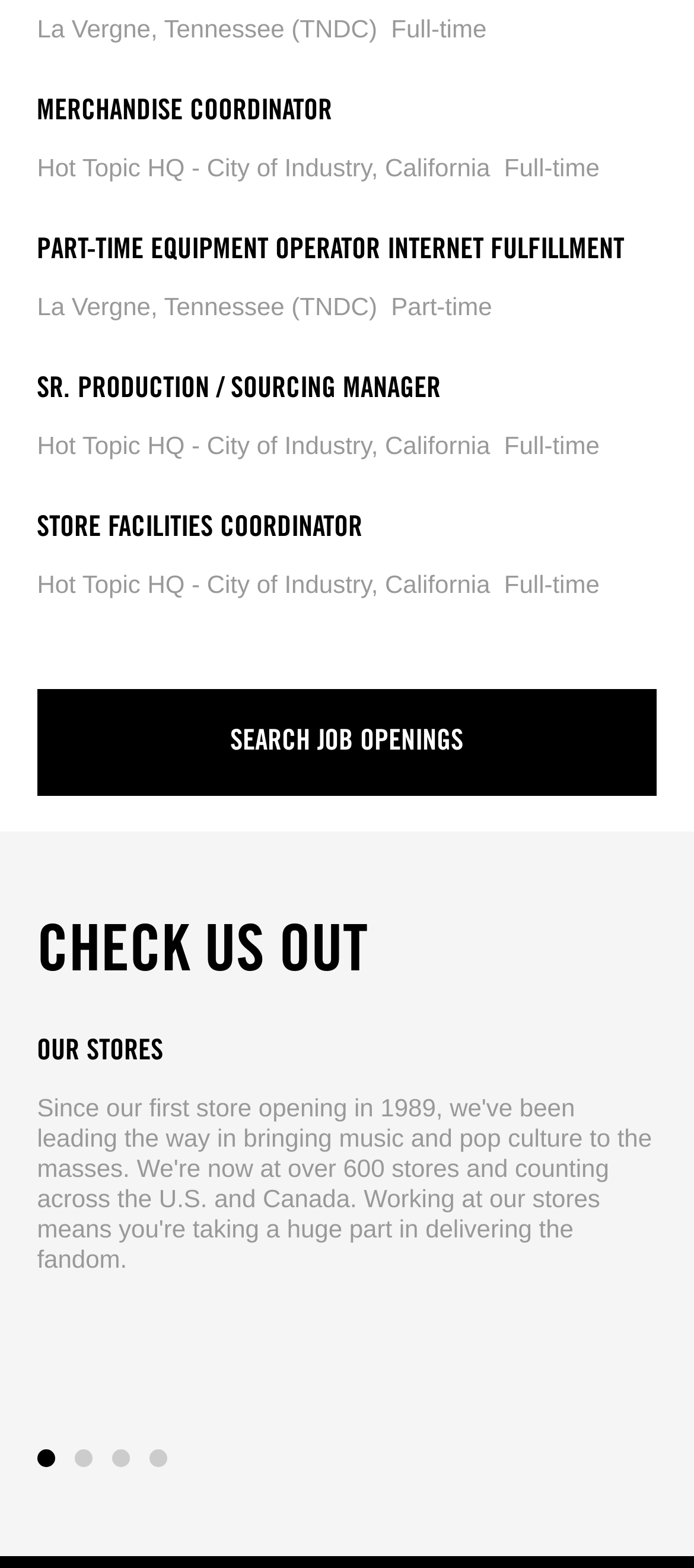Determine the bounding box coordinates in the format (top-left x, top-left y, bottom-right x, bottom-right y). Ensure all values are floating point numbers between 0 and 1. Identify the bounding box of the UI element described by: View more

[0.053, 0.794, 0.222, 0.812]